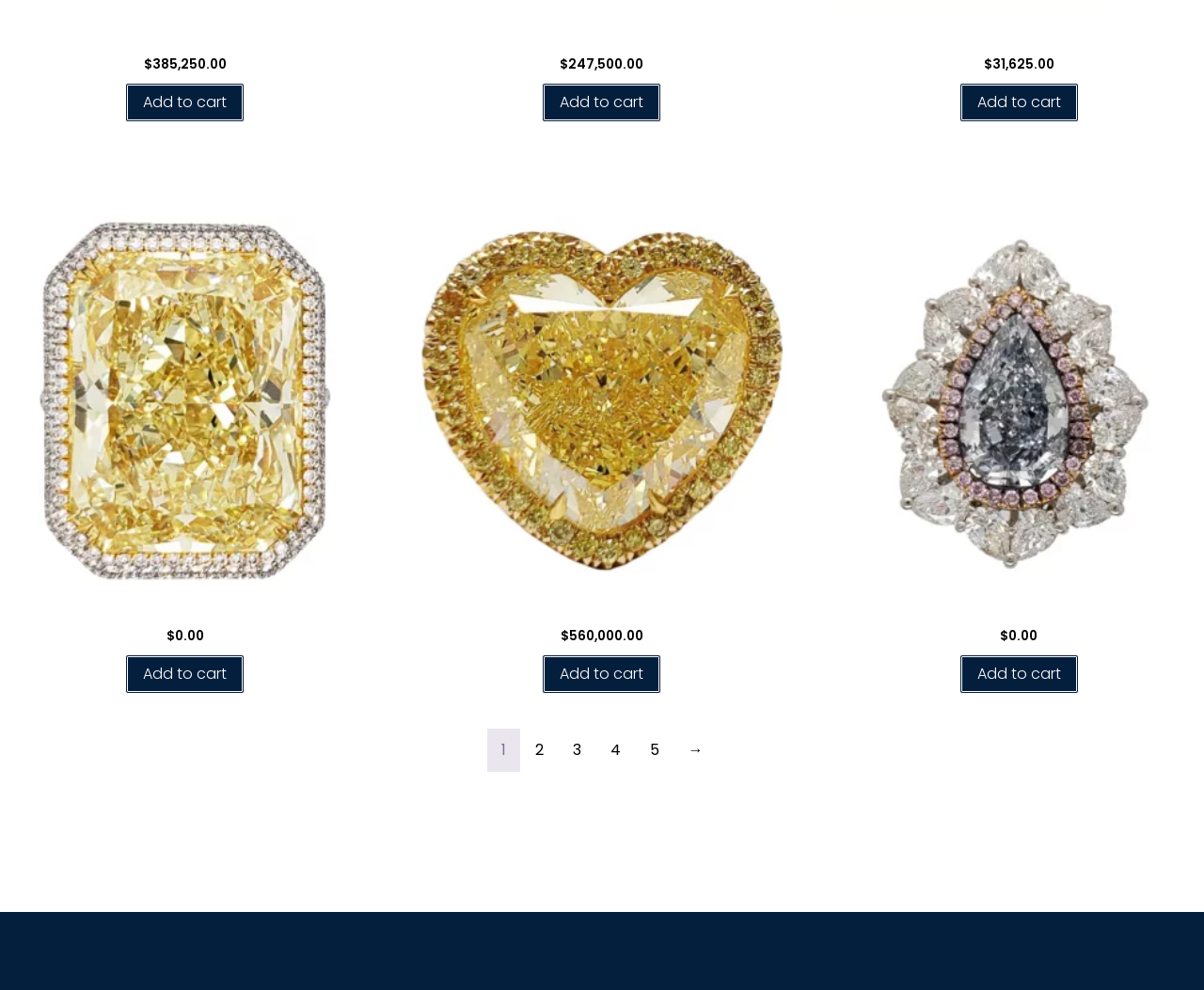Find the bounding box coordinates corresponding to the UI element with the description: "2". The coordinates should be formatted as [left, top, right, bottom], with values as floats between 0 and 1.

[0.432, 0.736, 0.463, 0.78]